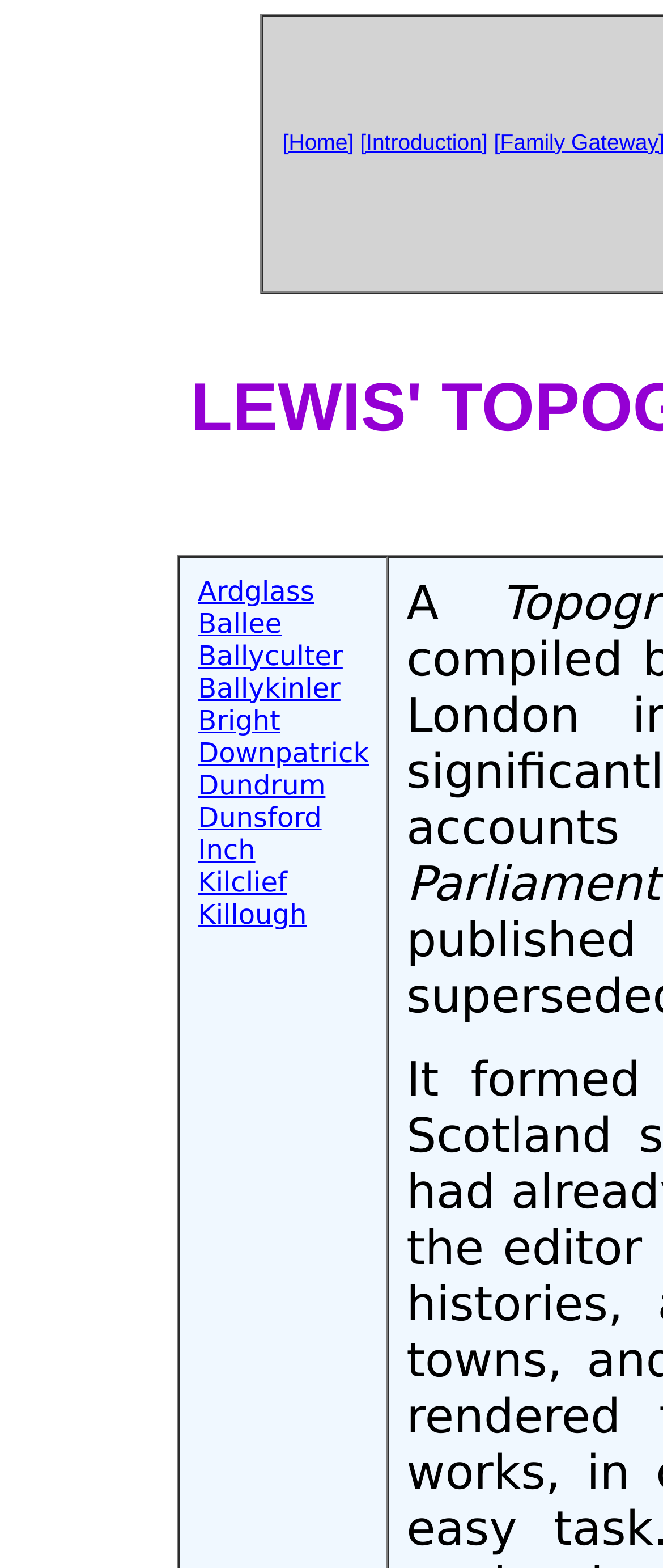Give a one-word or short phrase answer to the question: 
Are all places listed in alphabetical order?

Yes